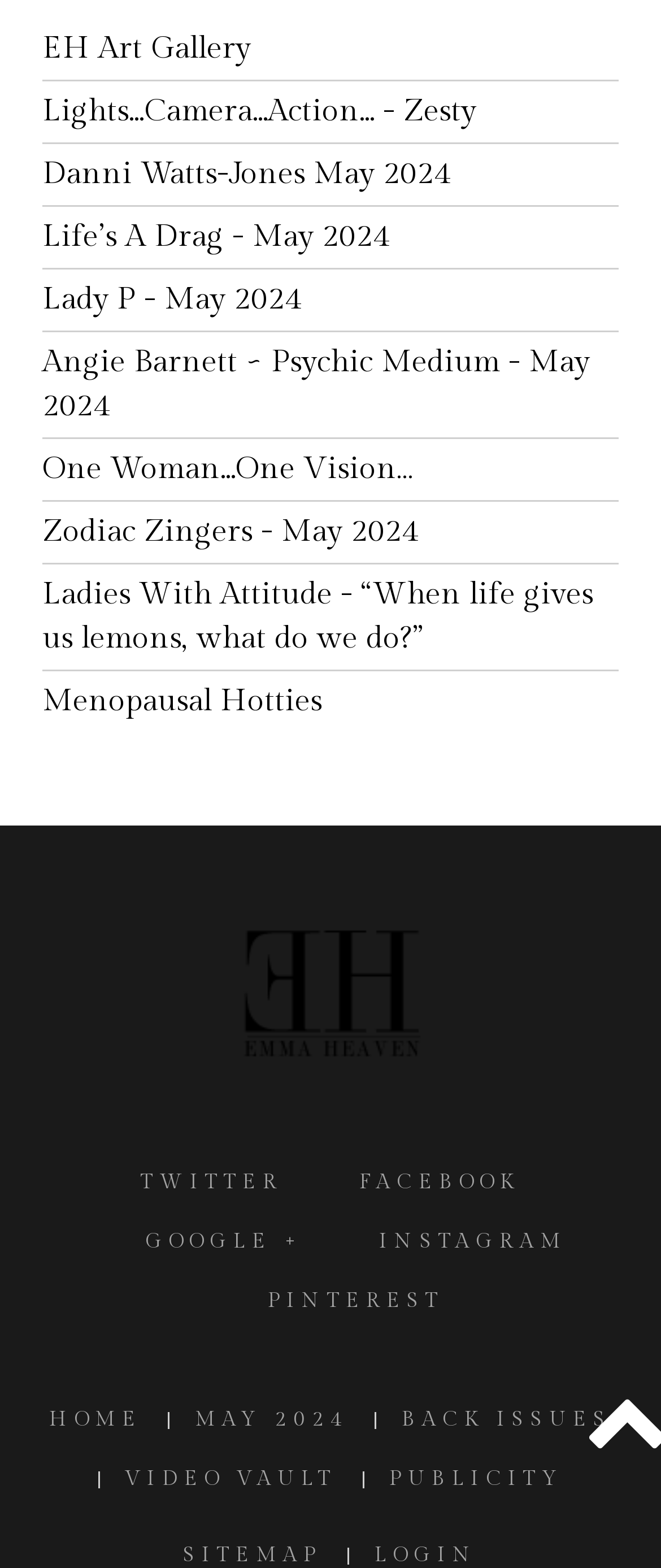Locate and provide the bounding box coordinates for the HTML element that matches this description: "parent_node: HOME".

[0.885, 0.894, 0.936, 0.916]